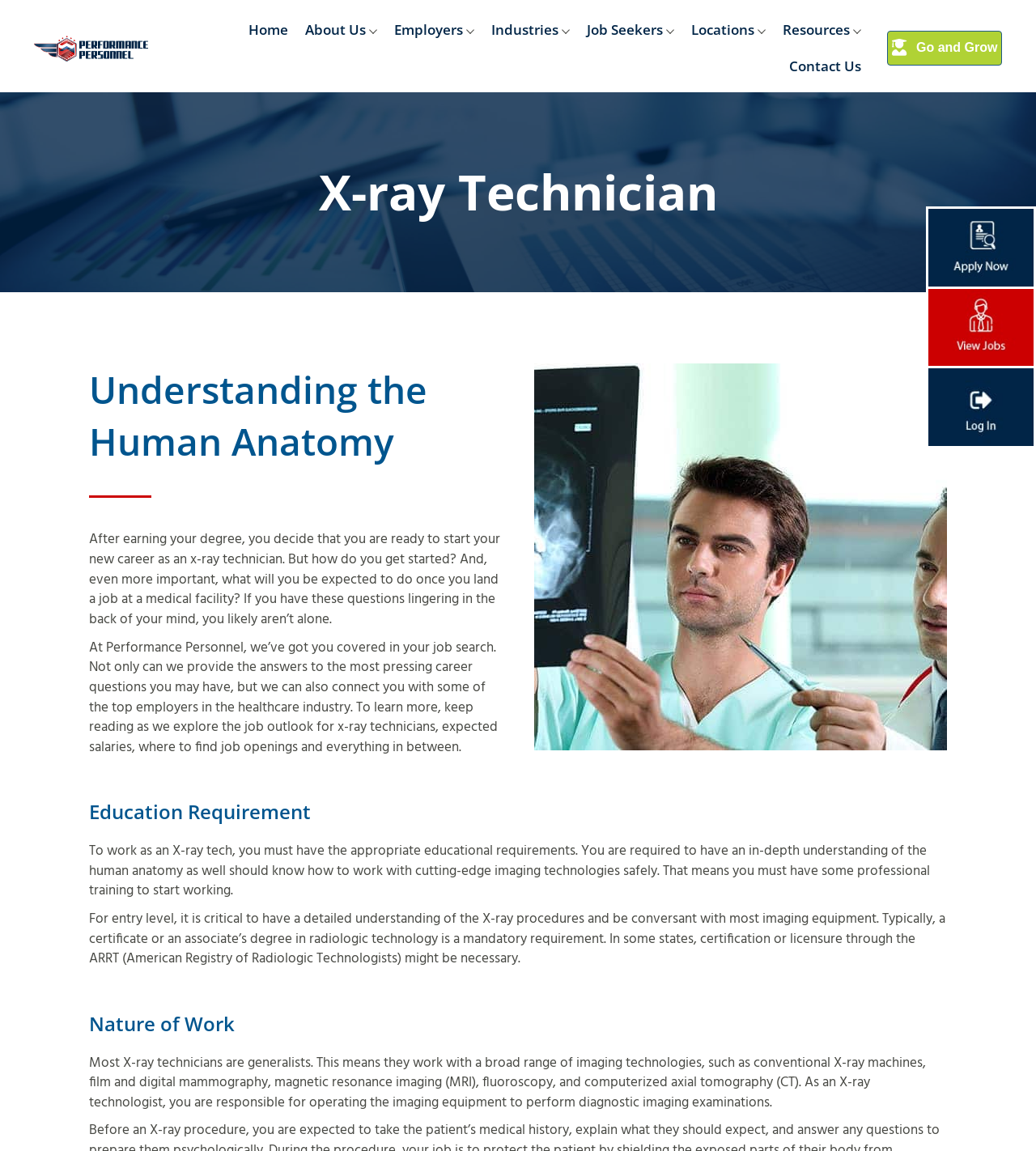What is the job role being discussed?
Use the information from the screenshot to give a comprehensive response to the question.

The webpage is discussing the job role of an X-ray Technician, which is evident from the heading 'X-ray Technician' and the content that follows, which provides information about the job outlook, education requirements, and nature of work.